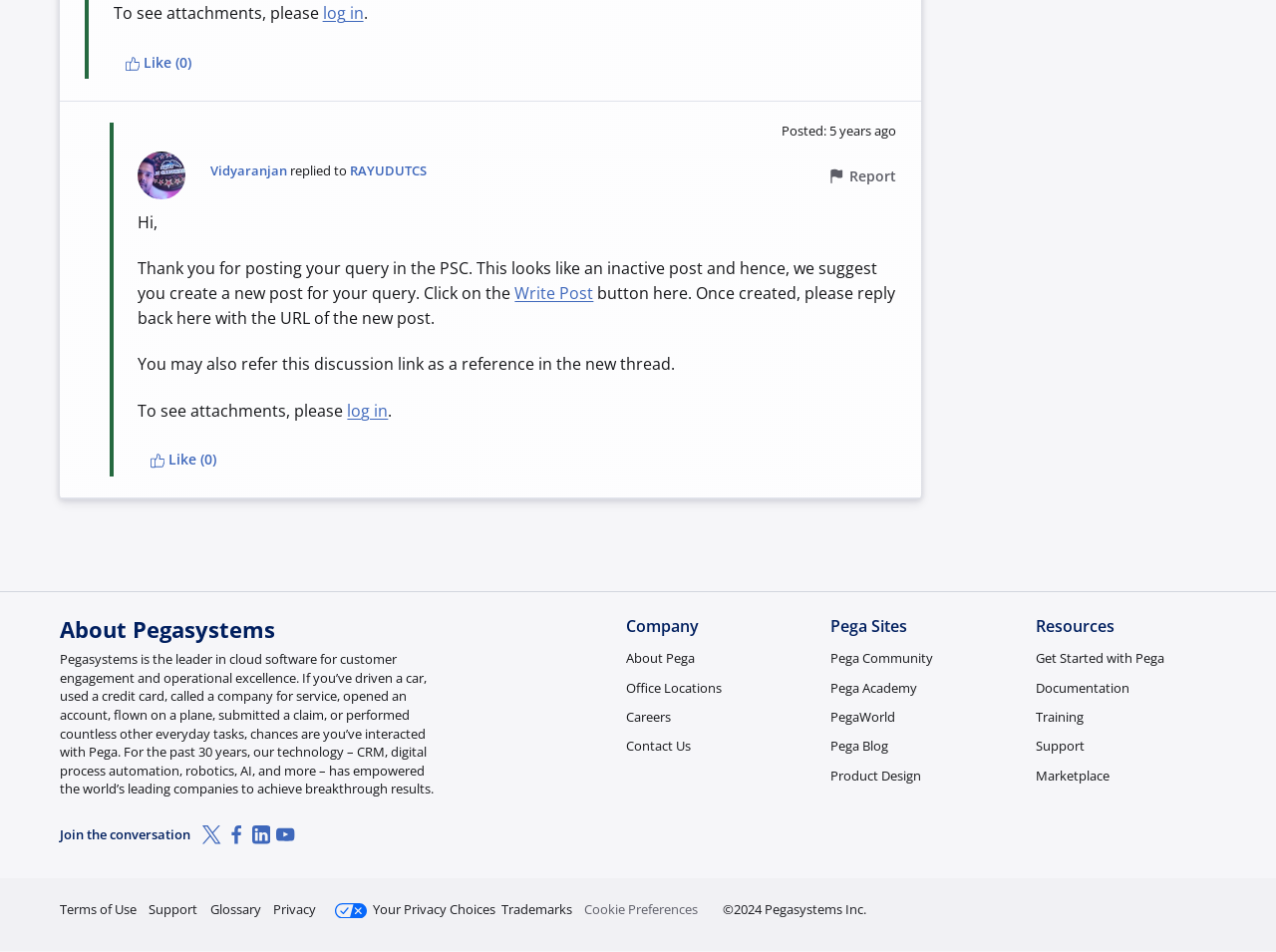From the given element description: "Terms of Use", find the bounding box for the UI element. Provide the coordinates as four float numbers between 0 and 1, in the order [left, top, right, bottom].

[0.047, 0.946, 0.112, 0.965]